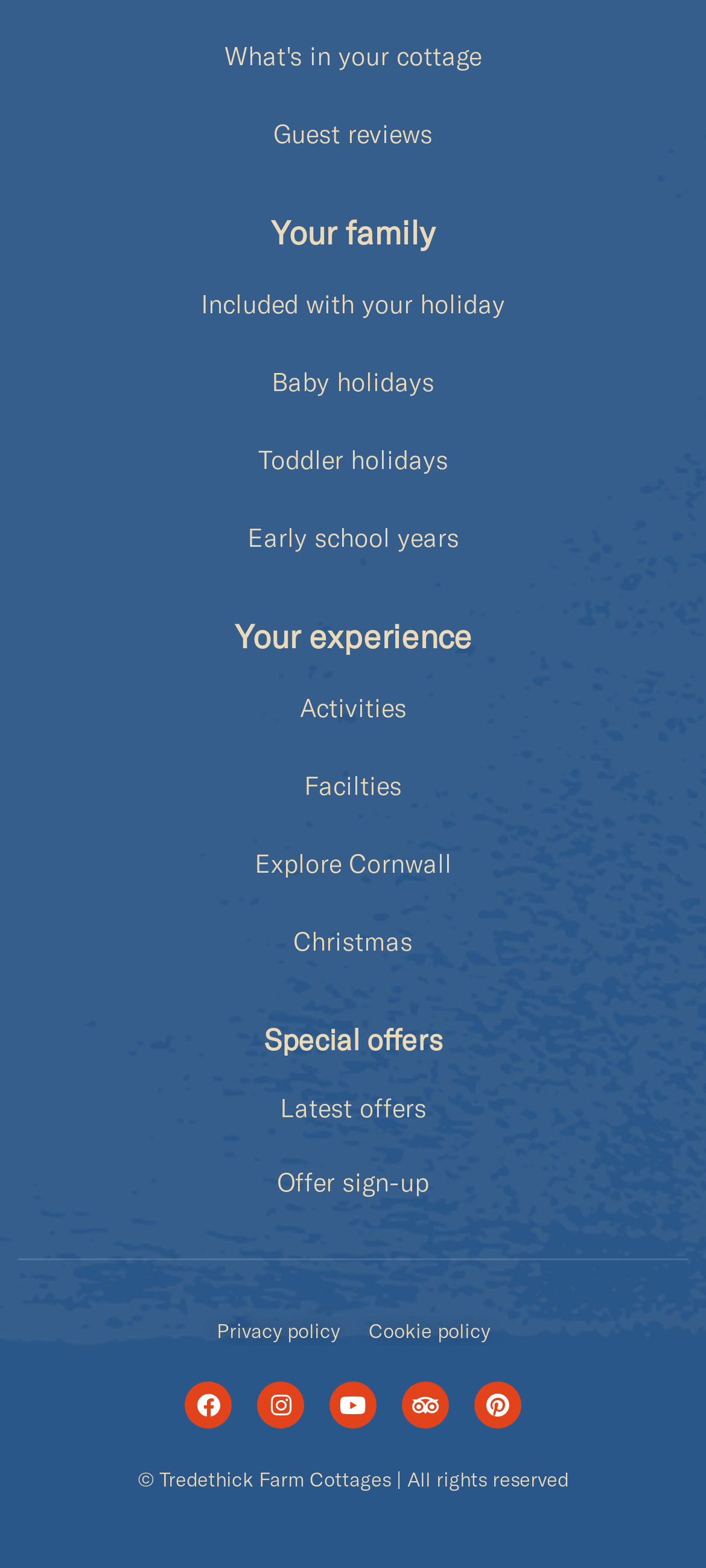What is the category of holidays mentioned on this webpage?
Provide an in-depth and detailed answer to the question.

Based on the links and headings, it appears that the webpage is focused on family holidays, specifically mentioning 'Baby holidays', 'Toddler holidays', and 'Early school years'.